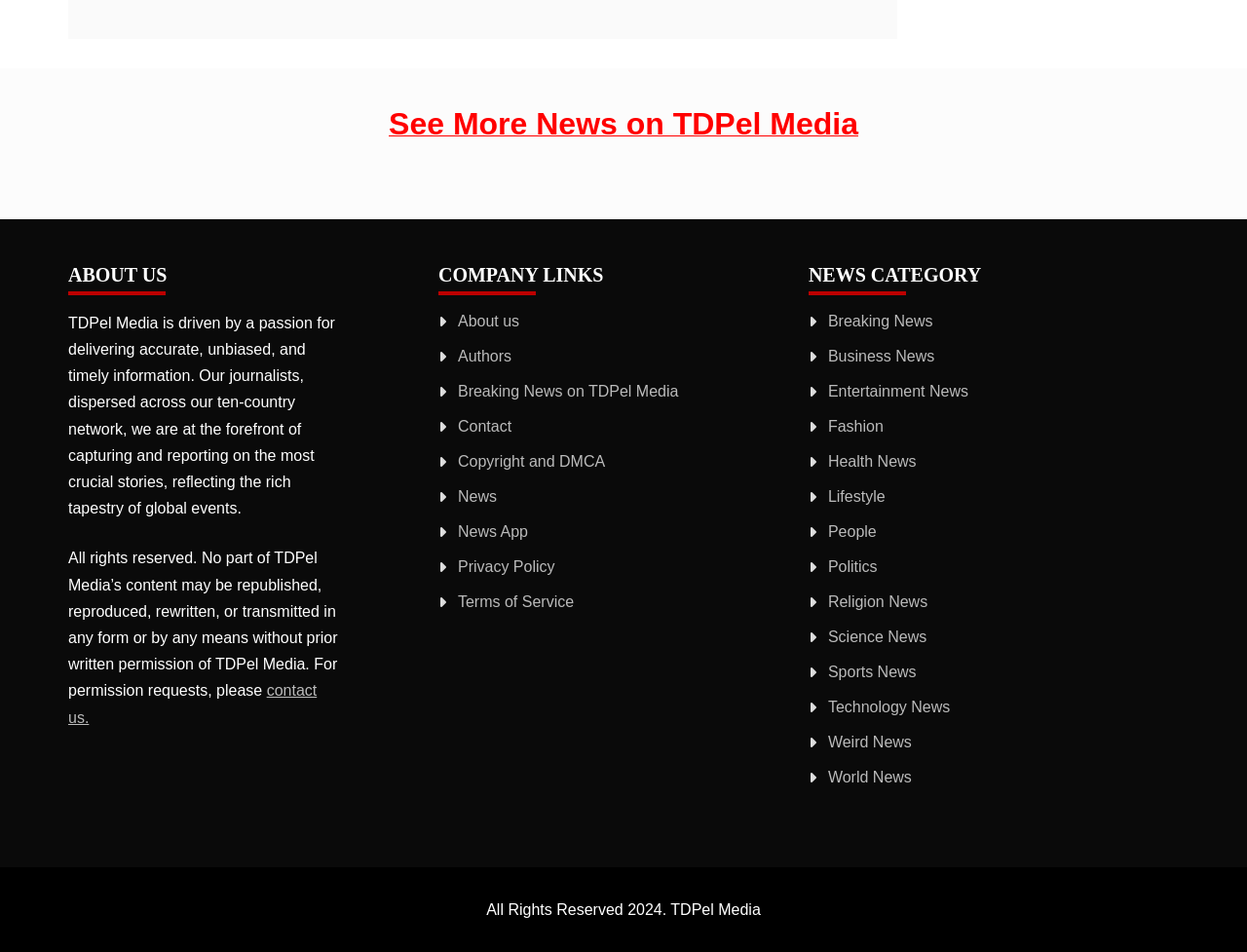Could you determine the bounding box coordinates of the clickable element to complete the instruction: "Explore 'World News'"? Provide the coordinates as four float numbers between 0 and 1, i.e., [left, top, right, bottom].

[0.664, 0.807, 0.731, 0.825]